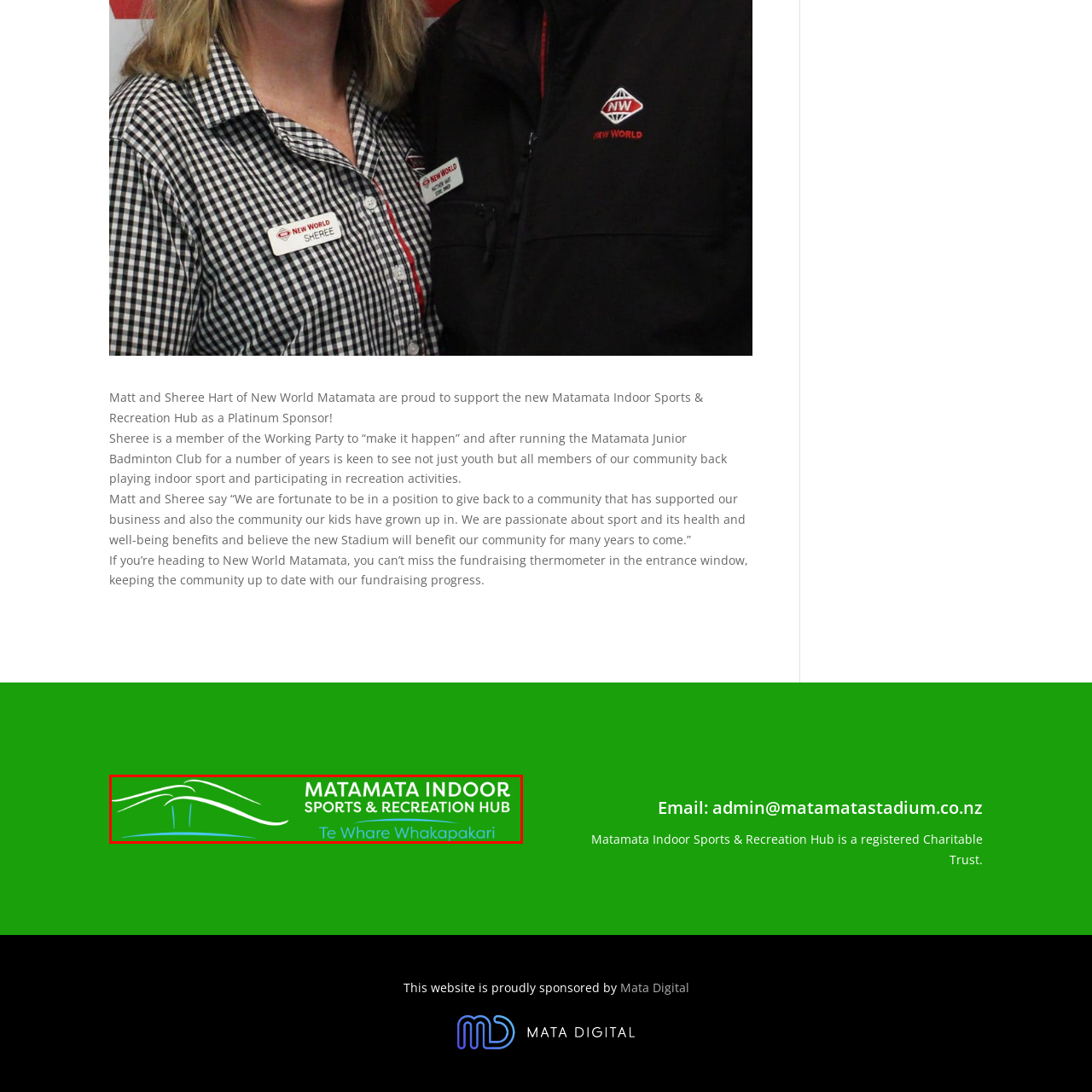What is the significance of the stylized blue hills in the logo? Look at the image outlined by the red bounding box and provide a succinct answer in one word or a brief phrase.

Connection to local landscape